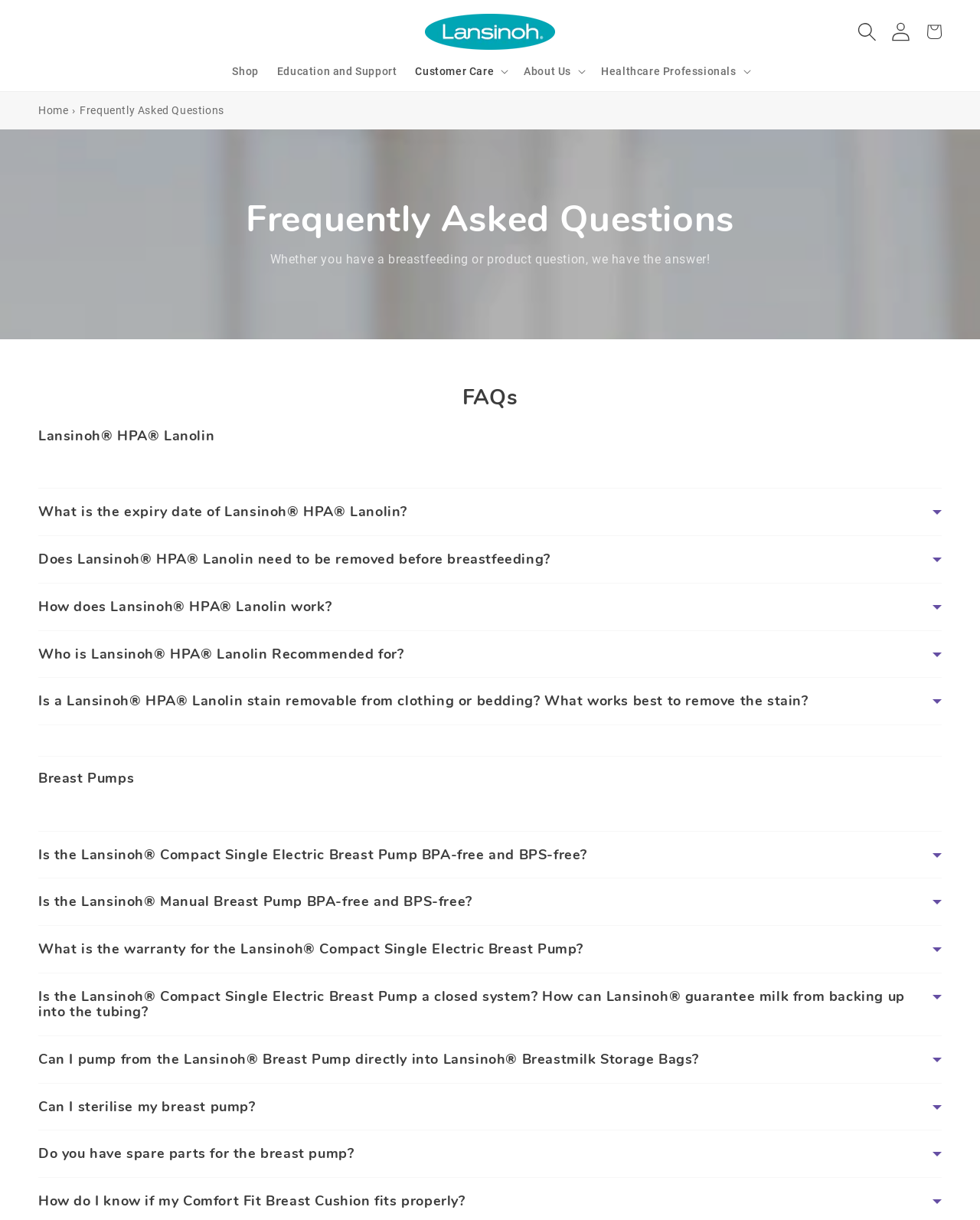What is the main topic of this webpage?
Look at the screenshot and respond with one word or a short phrase.

Frequently Asked Questions